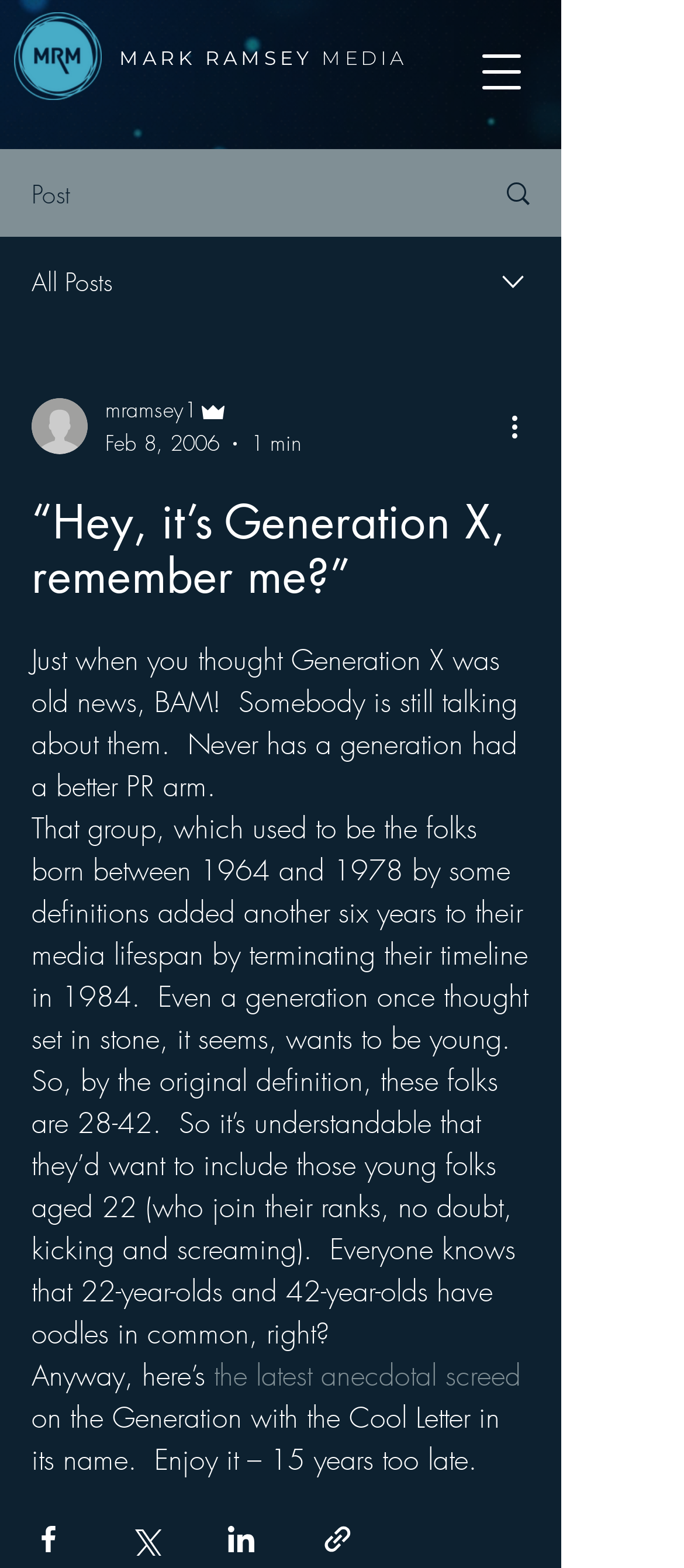Respond to the following question using a concise word or phrase: 
What is the topic of the article?

Generation X